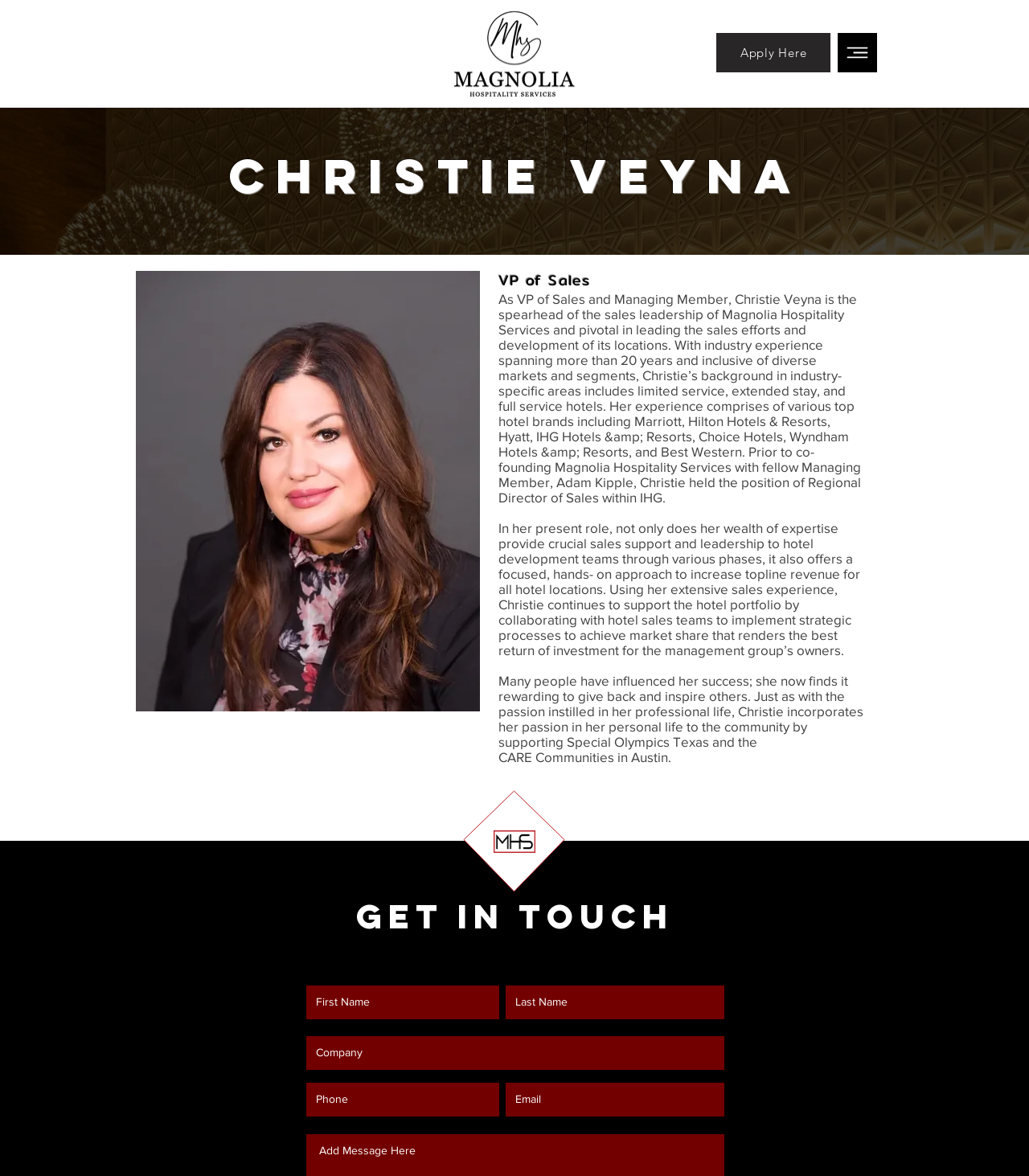What organizations does Christie Veyna support?
Carefully examine the image and provide a detailed answer to the question.

I found this information by reading the StaticText 'Many people have influenced her success; she now finds it rewarding to give back and inspire others. Just as with the passion instilled in her professional life, Christie incorporates her passion in her personal life to the community by supporting Special Olympics Texas and the CARE Communities in Austin.' which mentions the organizations she supports.